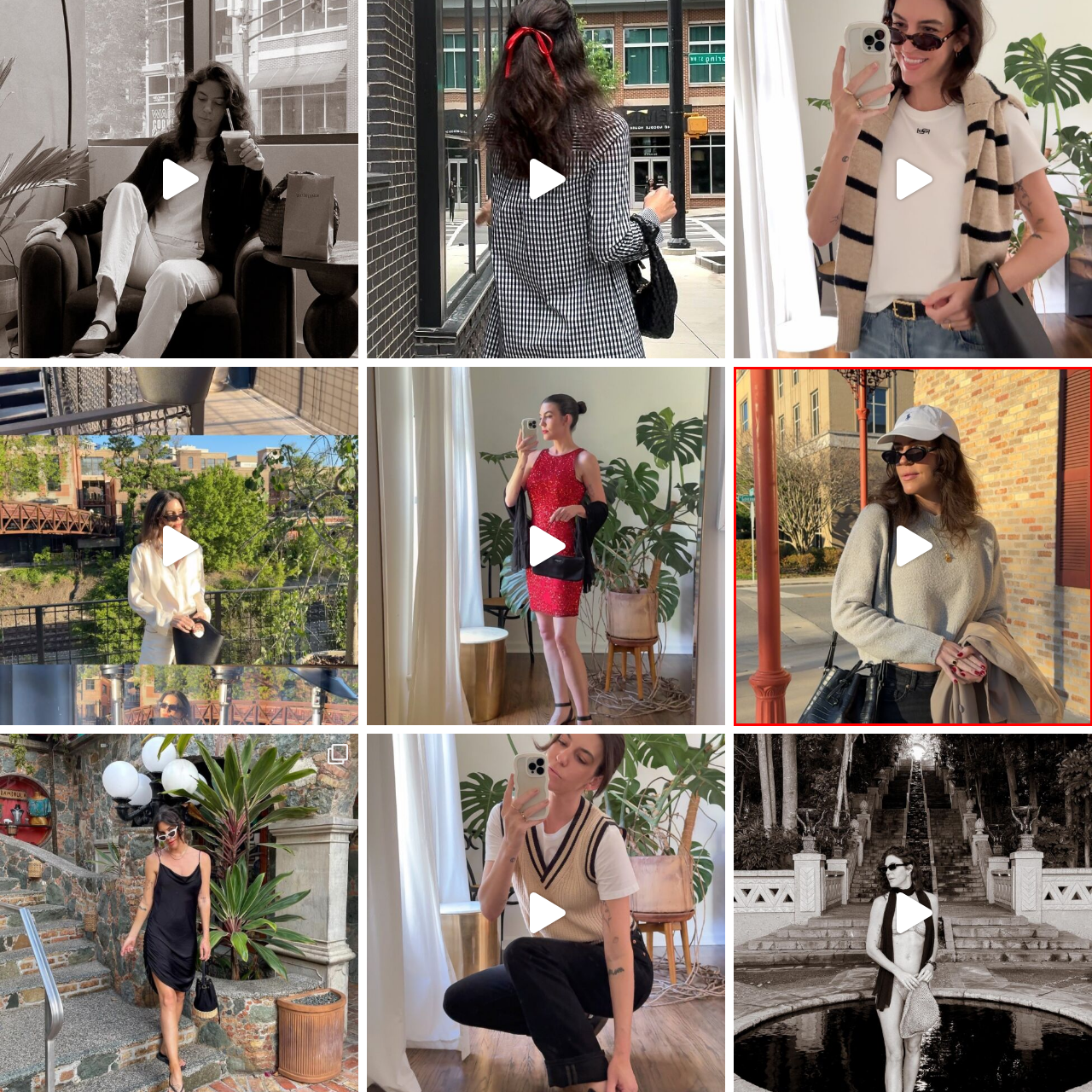Inspect the image outlined by the red box and answer the question using a single word or phrase:
What color are the woman's nails?

bold red